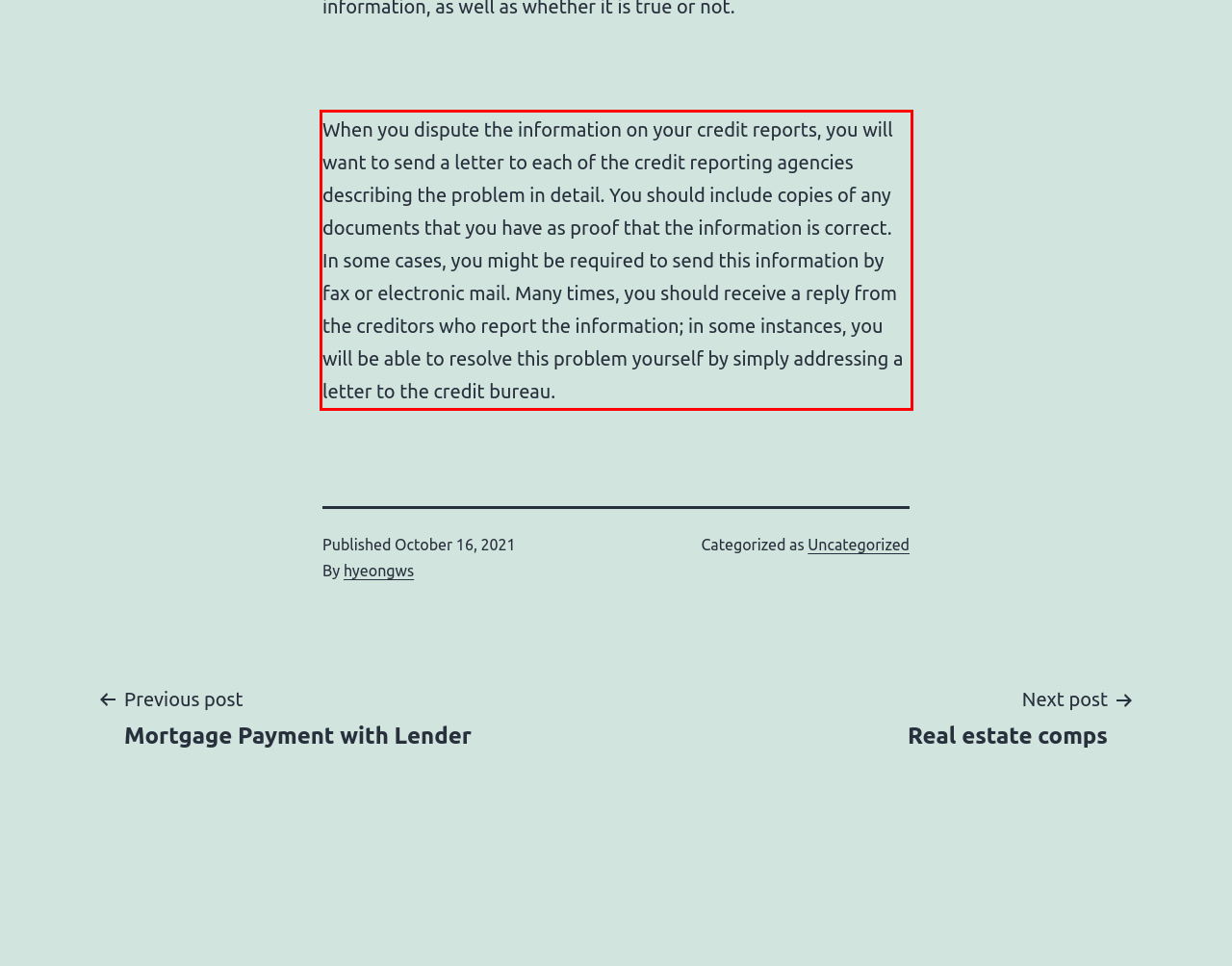Please perform OCR on the text within the red rectangle in the webpage screenshot and return the text content.

When you dispute the information on your credit reports, you will want to send a letter to each of the credit reporting agencies describing the problem in detail. You should include copies of any documents that you have as proof that the information is correct. In some cases, you might be required to send this information by fax or electronic mail. Many times, you should receive a reply from the creditors who report the information; in some instances, you will be able to resolve this problem yourself by simply addressing a letter to the credit bureau.